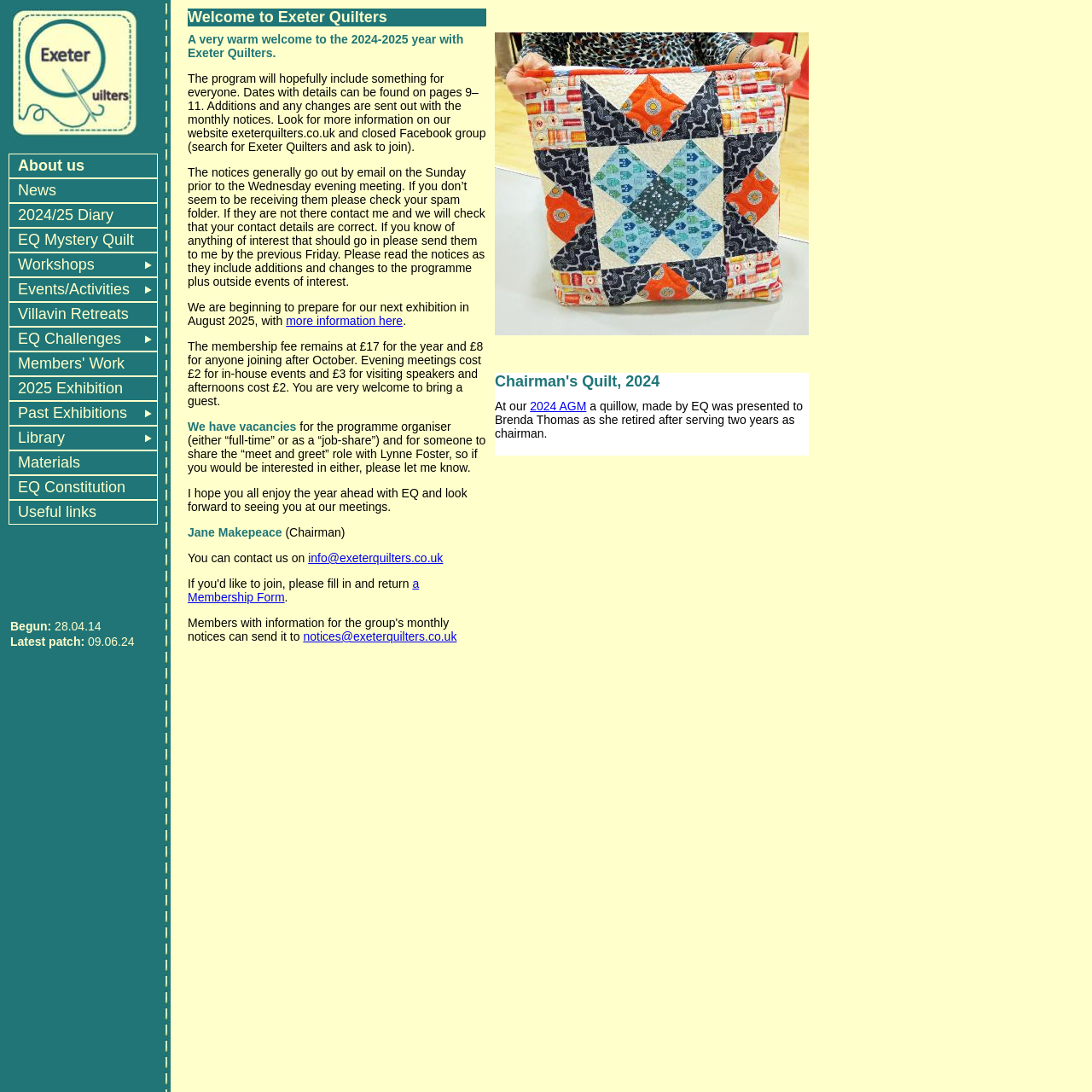Use one word or a short phrase to answer the question provided: 
What is the name of the quilters' group?

Exeter Quilters